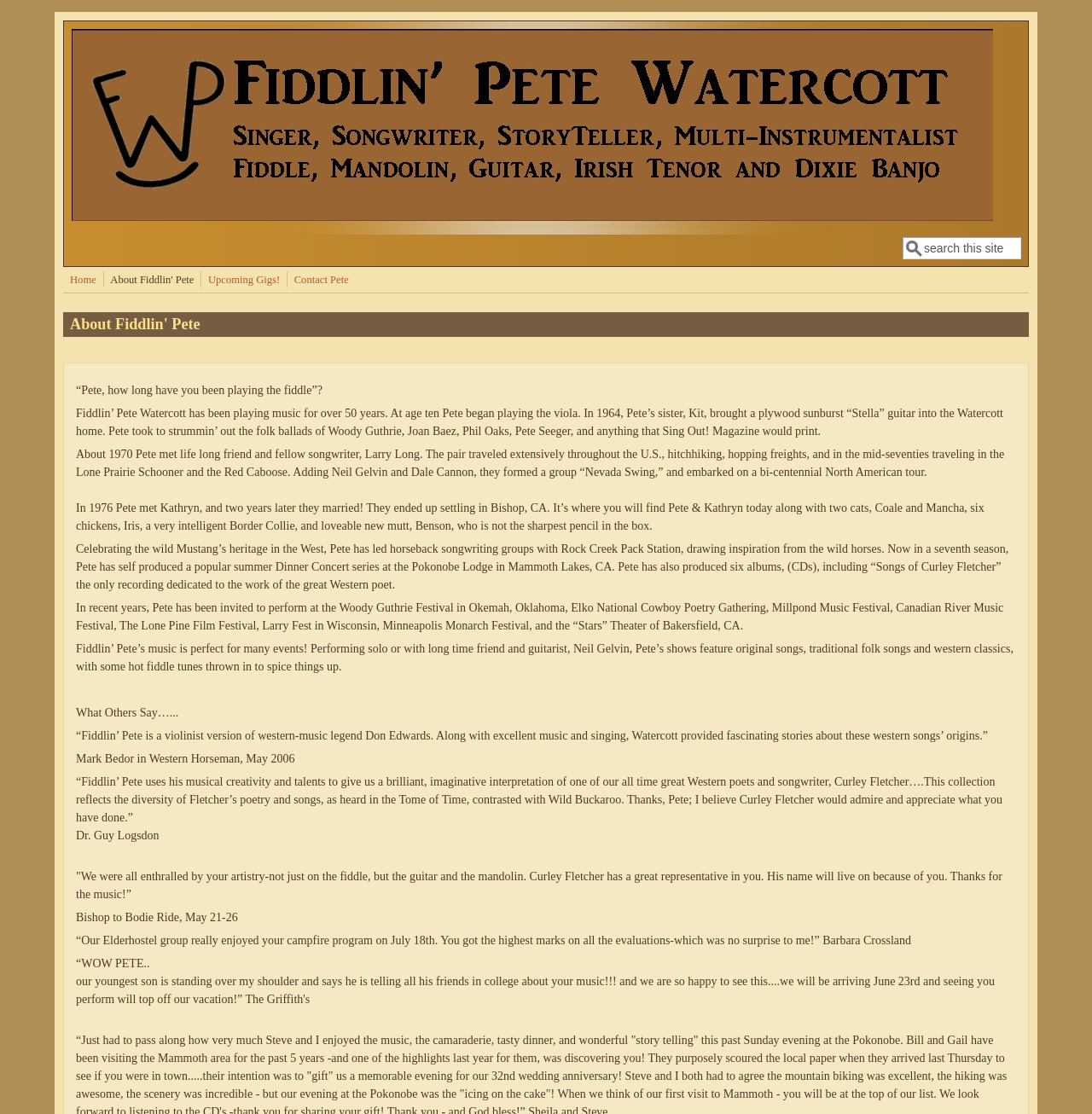What is the name of the person described on this webpage?
Based on the image, answer the question with as much detail as possible.

I determined the answer by reading the meta description and the heading 'About Fiddlin' Pete' on the webpage, which suggests that the webpage is about a person named Fiddlin' Pete Watercott.